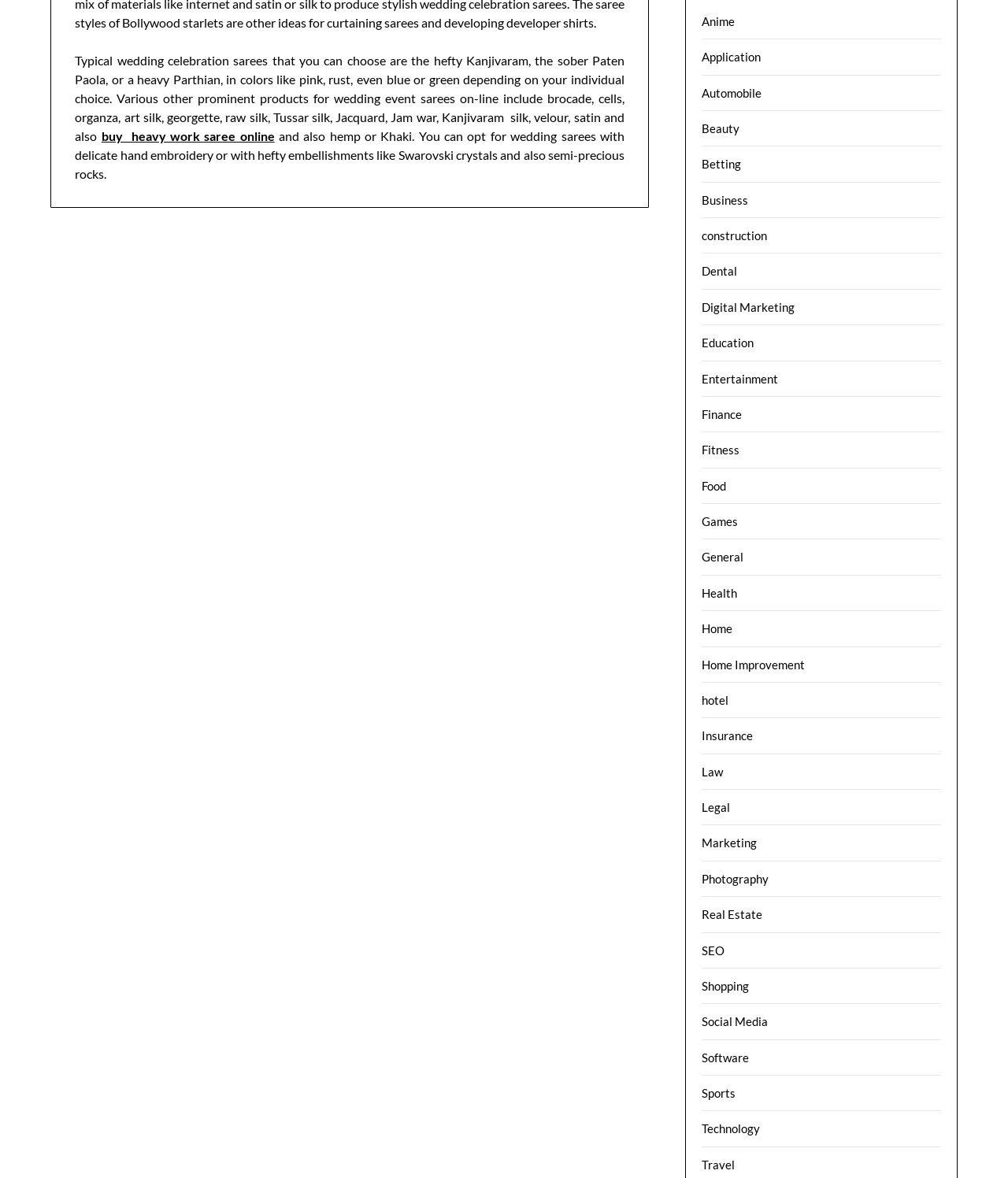Please identify the bounding box coordinates of the element on the webpage that should be clicked to follow this instruction: "browse 'Shopping' section". The bounding box coordinates should be given as four float numbers between 0 and 1, formatted as [left, top, right, bottom].

[0.696, 0.831, 0.743, 0.843]